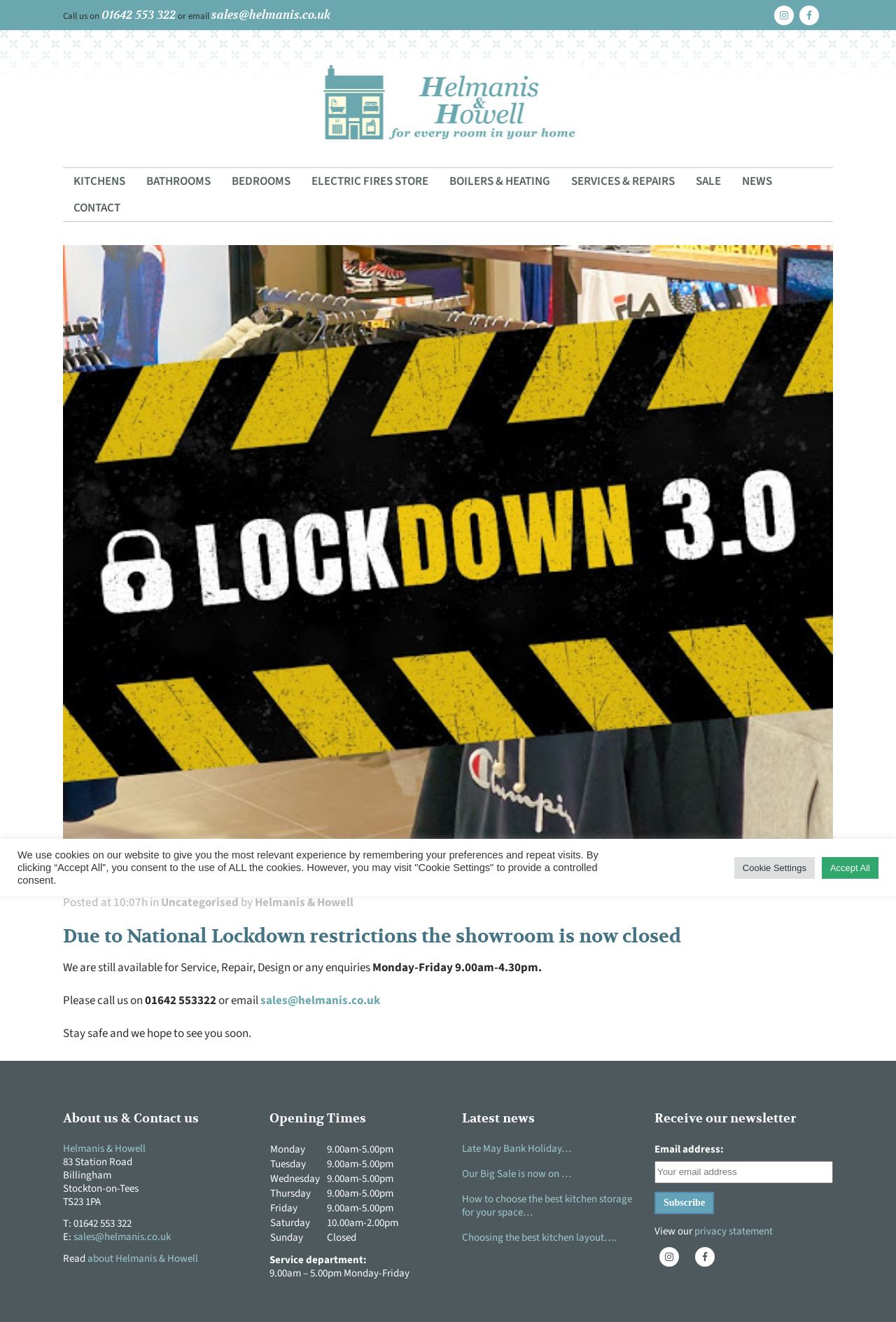Respond to the question with just a single word or phrase: 
What type of company is Helmanis & Howell?

Family company